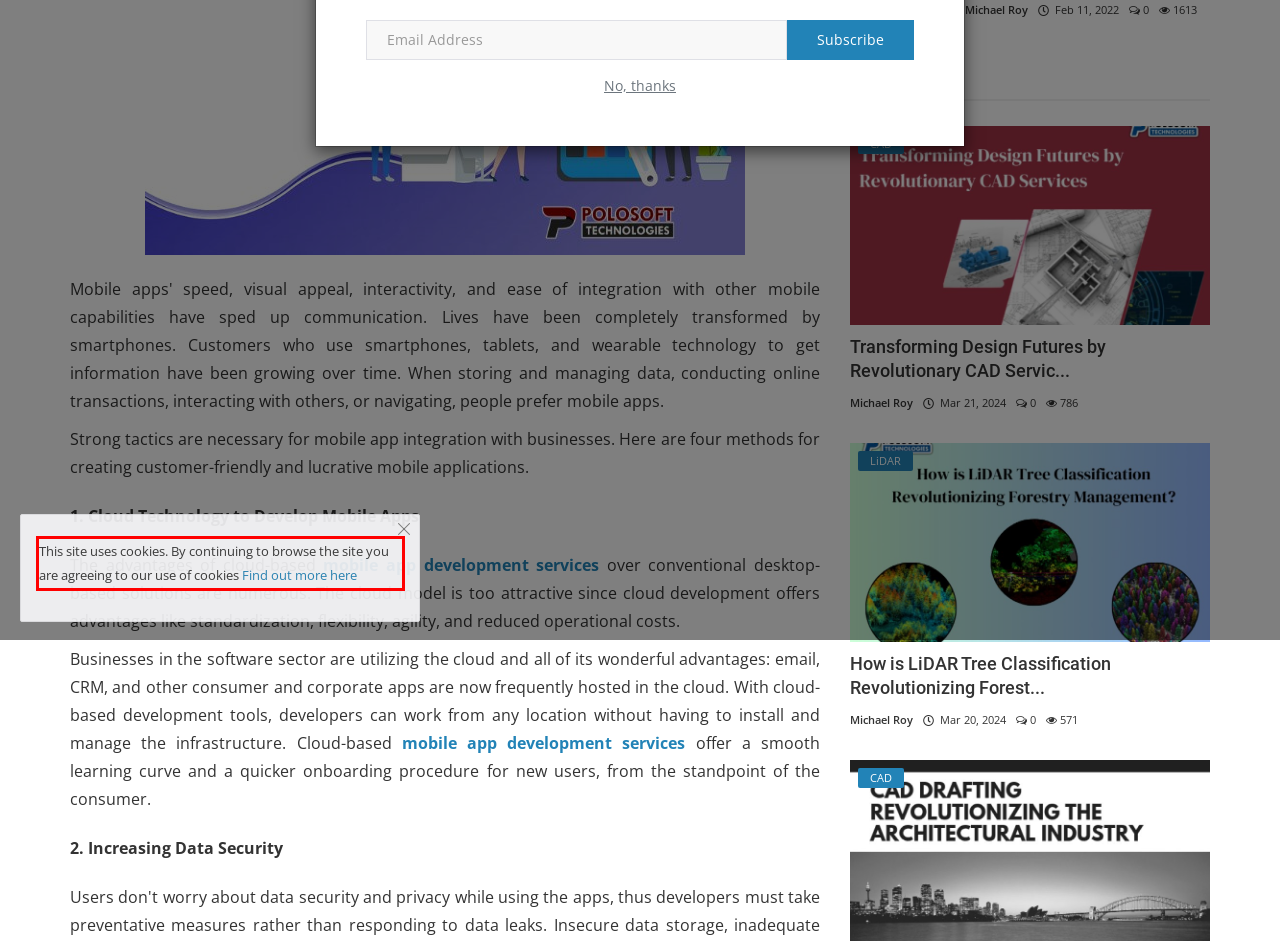Given a screenshot of a webpage, locate the red bounding box and extract the text it encloses.

This site uses cookies. By continuing to browse the site you are agreeing to our use of cookies Find out more here